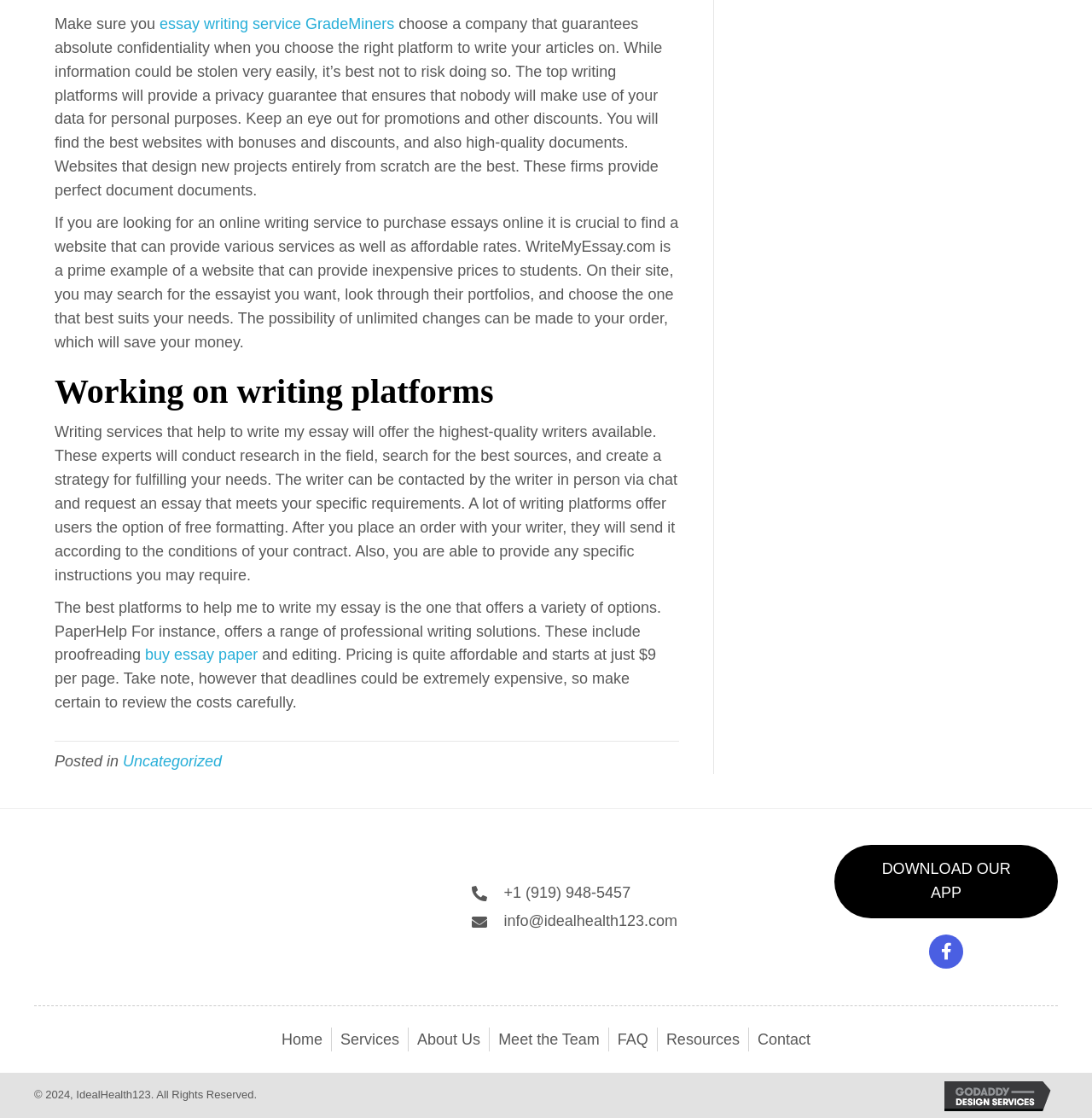What is the starting price per page for PaperHelp?
Please provide a comprehensive answer based on the details in the screenshot.

The webpage states that PaperHelp offers a range of professional writing solutions, including proofreading and editing, with pricing starting at just $9 per page.